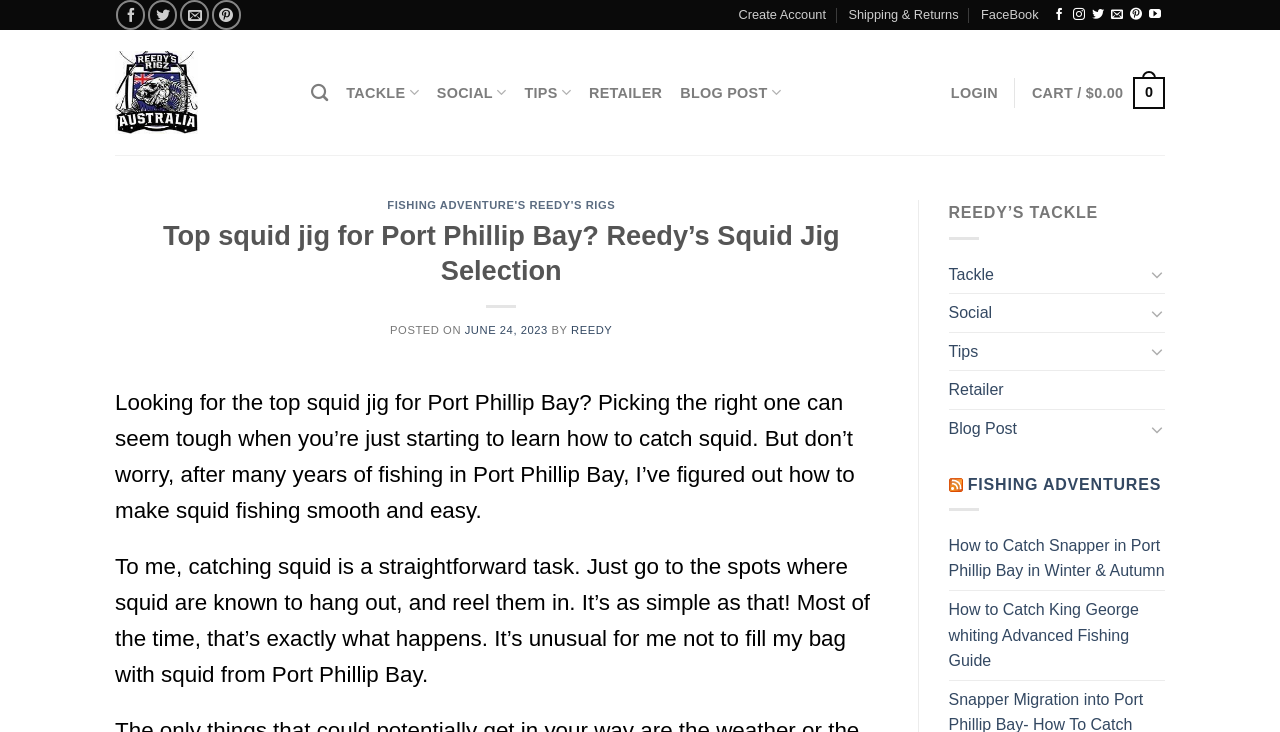Create an elaborate caption that covers all aspects of the webpage.

This webpage is about Reedy's Squid Jig Selection, specifically focusing on the top squid jig for Port Phillip Bay. At the top, there are several social media links, including Facebook, Twitter, Pinterest, and YouTube, as well as a link to create an account and access shipping and returns information.

Below the social media links, there is a header section with a logo image and a link to "Reedy's Rigs". Next to the logo, there is a search bar and several navigation links, including "TACKLE", "SOCIAL", "TIPS", "RETAILER", "BLOG POST", and "LOGIN".

The main content of the webpage is divided into two sections. The first section has a heading that reads "FISHING ADVENTURE'S REEDY'S RIGS" and a subheading that says "Top squid jig for Port Phillip Bay? Reedy’s Squid Jig Selection". Below the heading, there is a paragraph of text that discusses the author's experience with squid fishing in Port Phillip Bay and how they have figured out how to make it smooth and easy.

The second section of the main content has several paragraphs of text that provide more information about squid fishing in Port Phillip Bay. There are also several links to other related articles, including "How to Catch Snapper in Port Phillip Bay in Winter & Autumn" and "How to Catch King George whiting Advanced Fishing Guide".

On the right side of the webpage, there is a sidebar with links to "Tackle", "Social", "Tips", "Retailer", and "Blog Post", as well as a link to an RSS feed. At the bottom of the webpage, there is a footer section with additional links and a copyright notice.